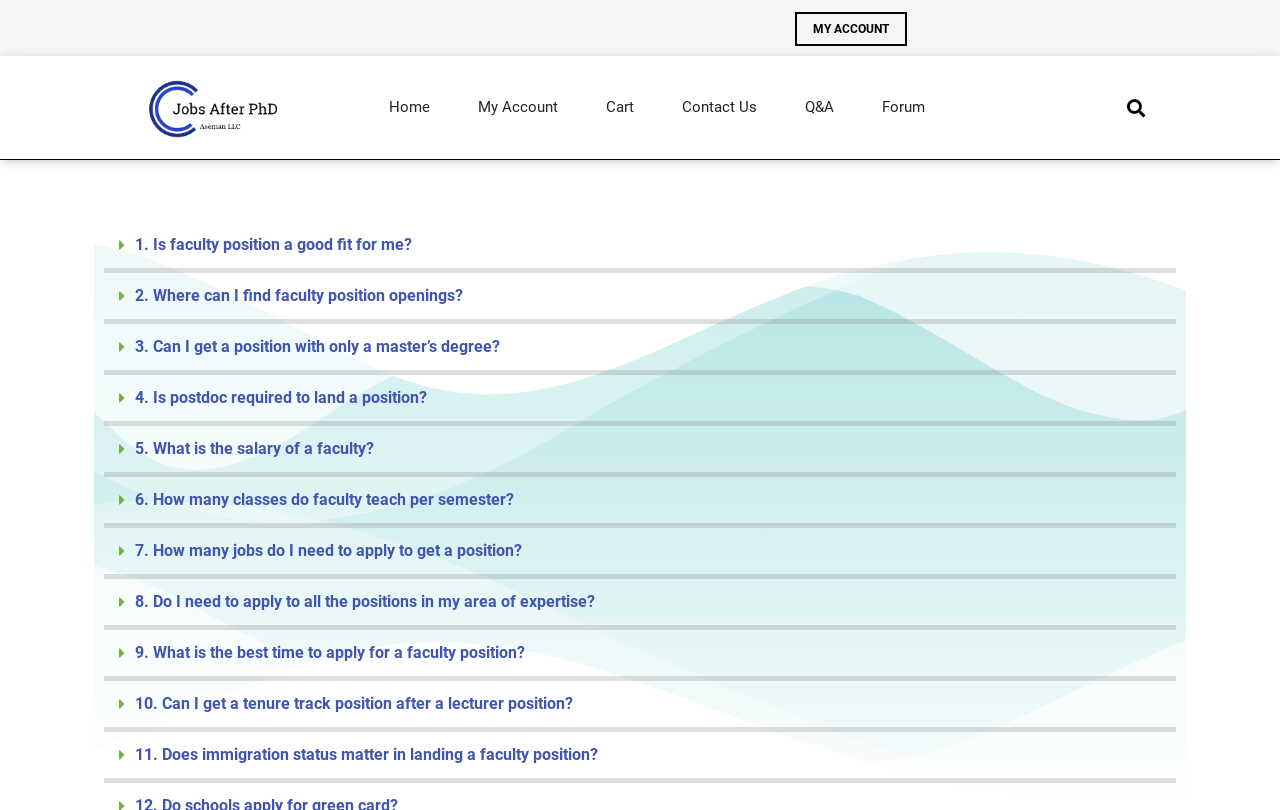Pinpoint the bounding box coordinates of the clickable area needed to execute the instruction: "Click on the 'MY ACCOUNT' link". The coordinates should be specified as four float numbers between 0 and 1, i.e., [left, top, right, bottom].

[0.621, 0.015, 0.709, 0.057]